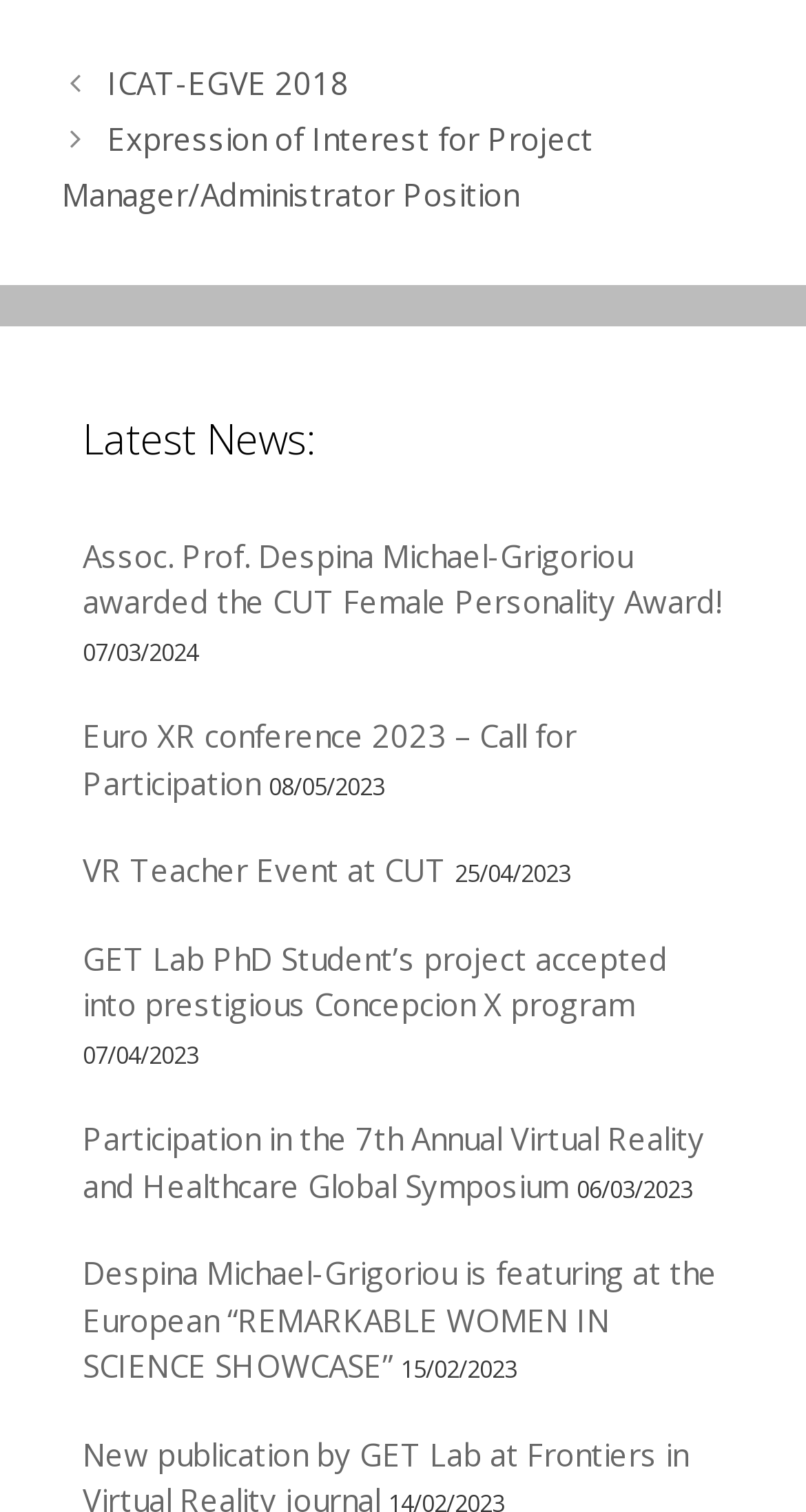What is the date of the latest news article?
Using the information from the image, give a concise answer in one word or a short phrase.

07/03/2024